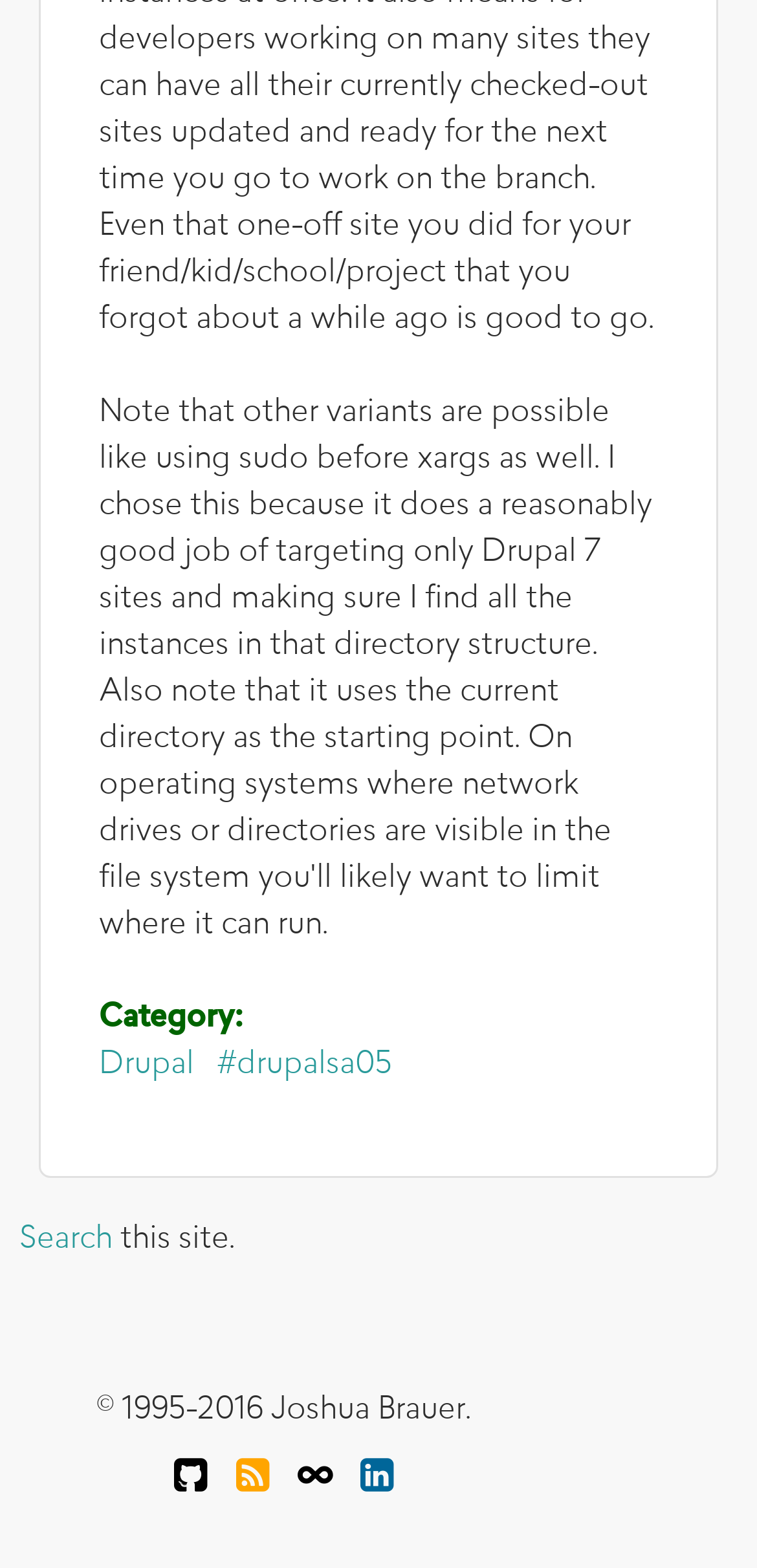How many links are there at the bottom?
From the image, respond with a single word or phrase.

4